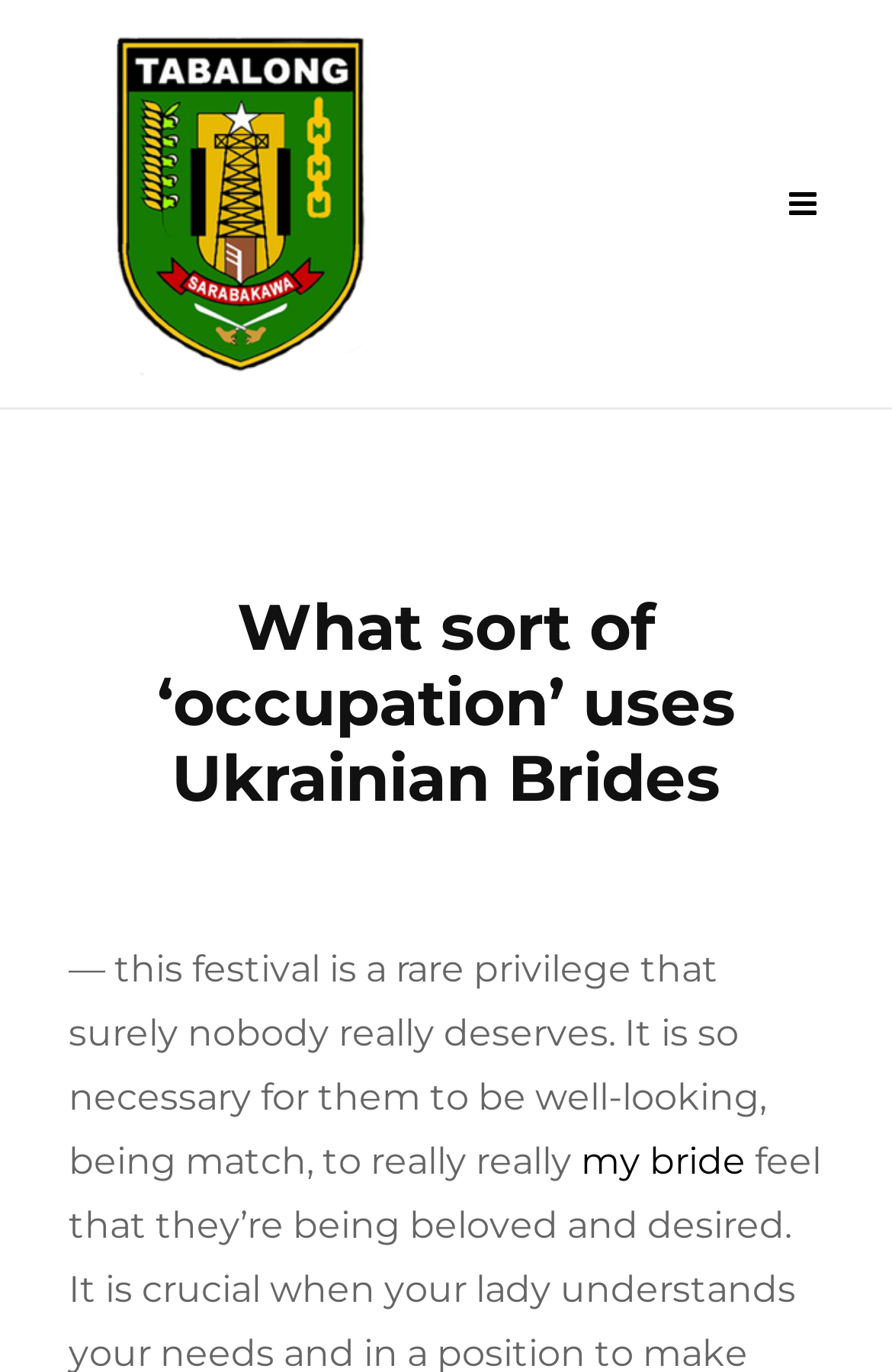Bounding box coordinates are to be given in the format (top-left x, top-left y, bottom-right x, bottom-right y). All values must be floating point numbers between 0 and 1. Provide the bounding box coordinate for the UI element described as: alt="siprotab.tabalongkab.go.id"

[0.077, 0.023, 0.462, 0.273]